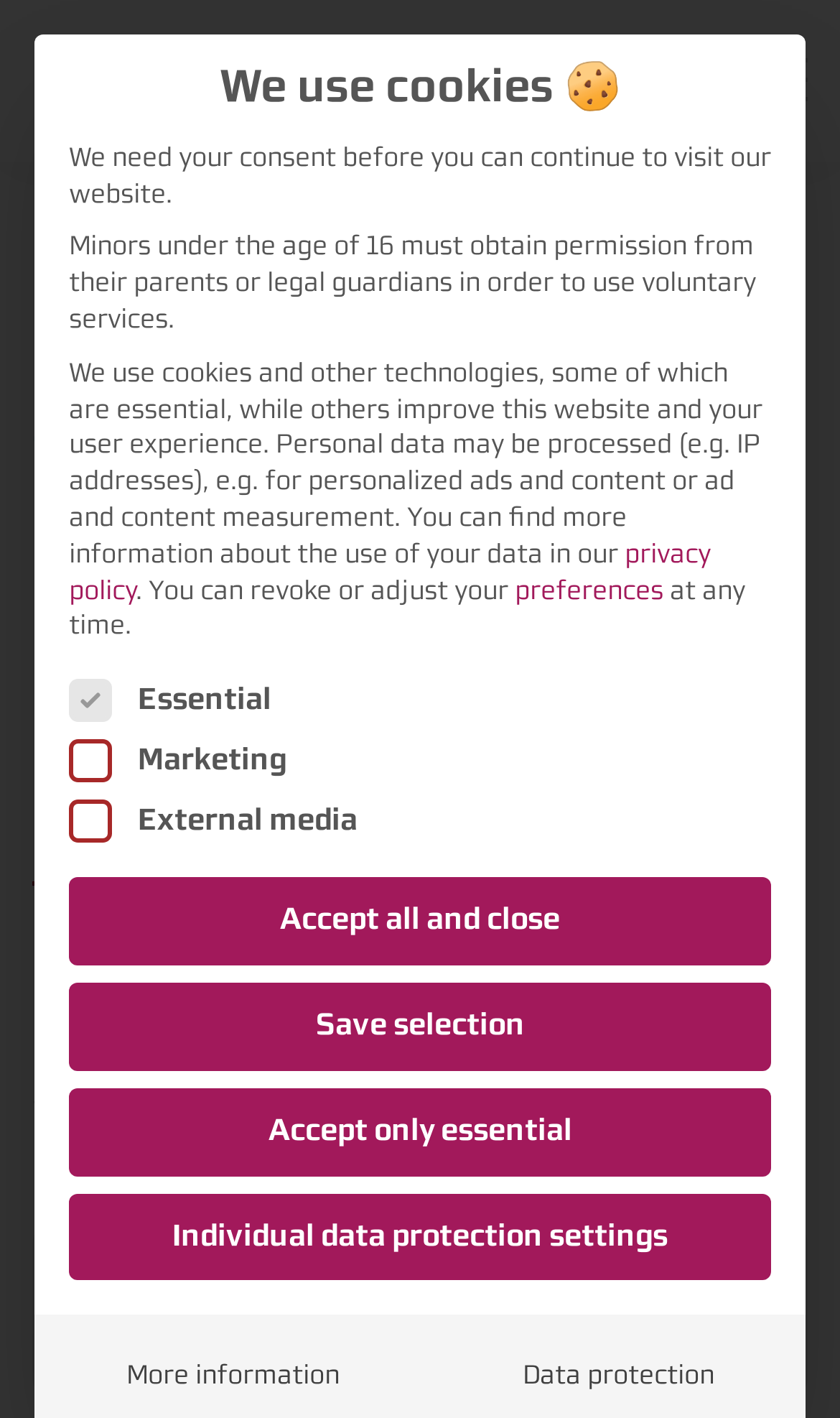Please find and report the primary heading text from the webpage.

Digital Transformation in Production – Launching Manufacturing 4.0 in Seven Steps